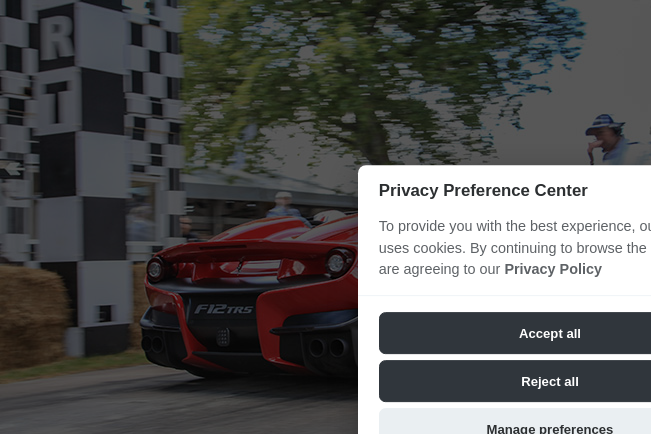Describe all elements and aspects of the image.

This image captures the stunning Ferrari F12 TRS at the Goodwood Festival of Speed, showcasing its sleek and aggressive design as it prepares for a thrilling run against a backdrop of iconic checkered flags. The setting reflects the vibrant atmosphere of the event, where automotive enthusiasts gather to witness extraordinary vehicles and celebrate speed and performance. In the distance, spectators can be seen enjoying the spectacle, further emphasizing the excitement of the festival. The F12 TRS, known for its powerful engineering and striking aesthetics, embodies the spirit of Ferrari and the exhilaration of motorsport.